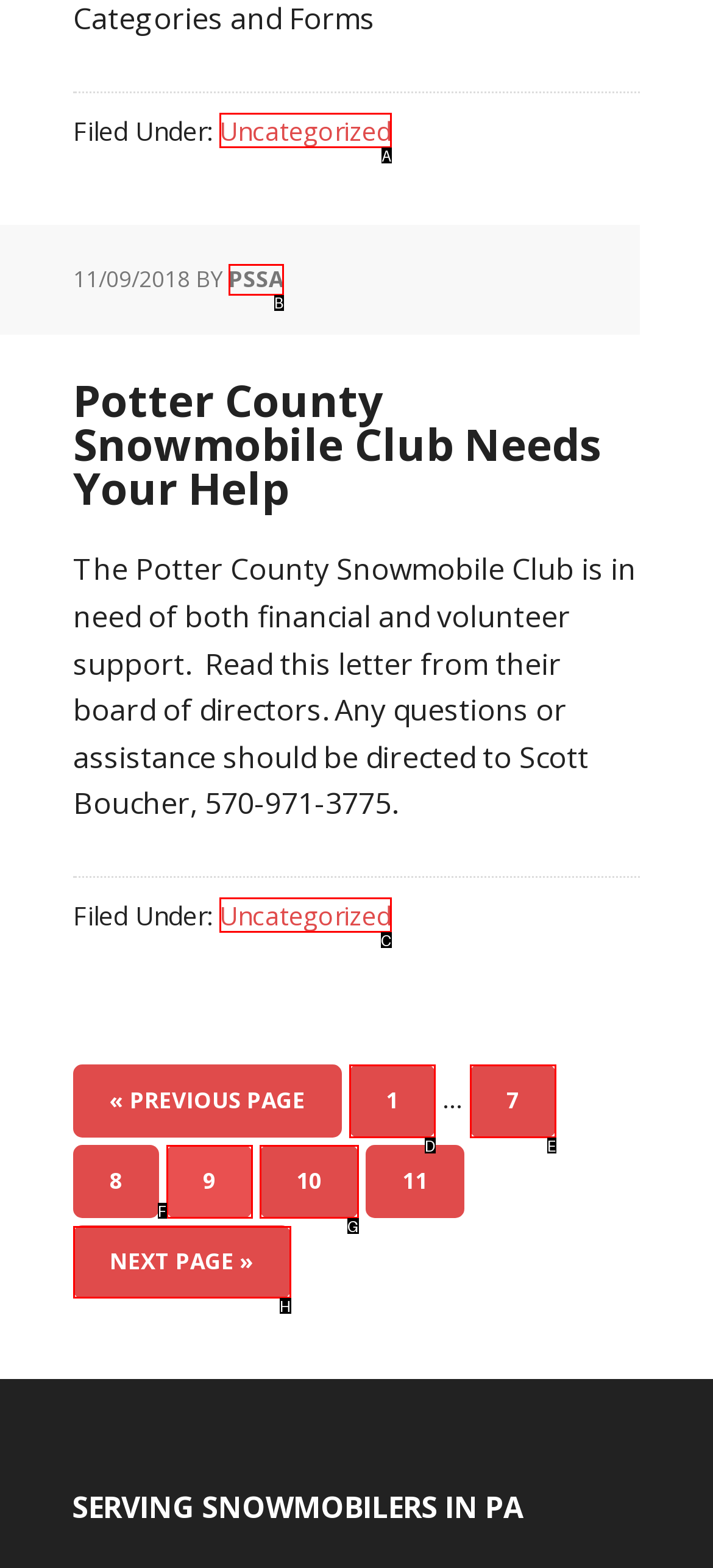Identify the correct UI element to click on to achieve the task: go to next page. Provide the letter of the appropriate element directly from the available choices.

H